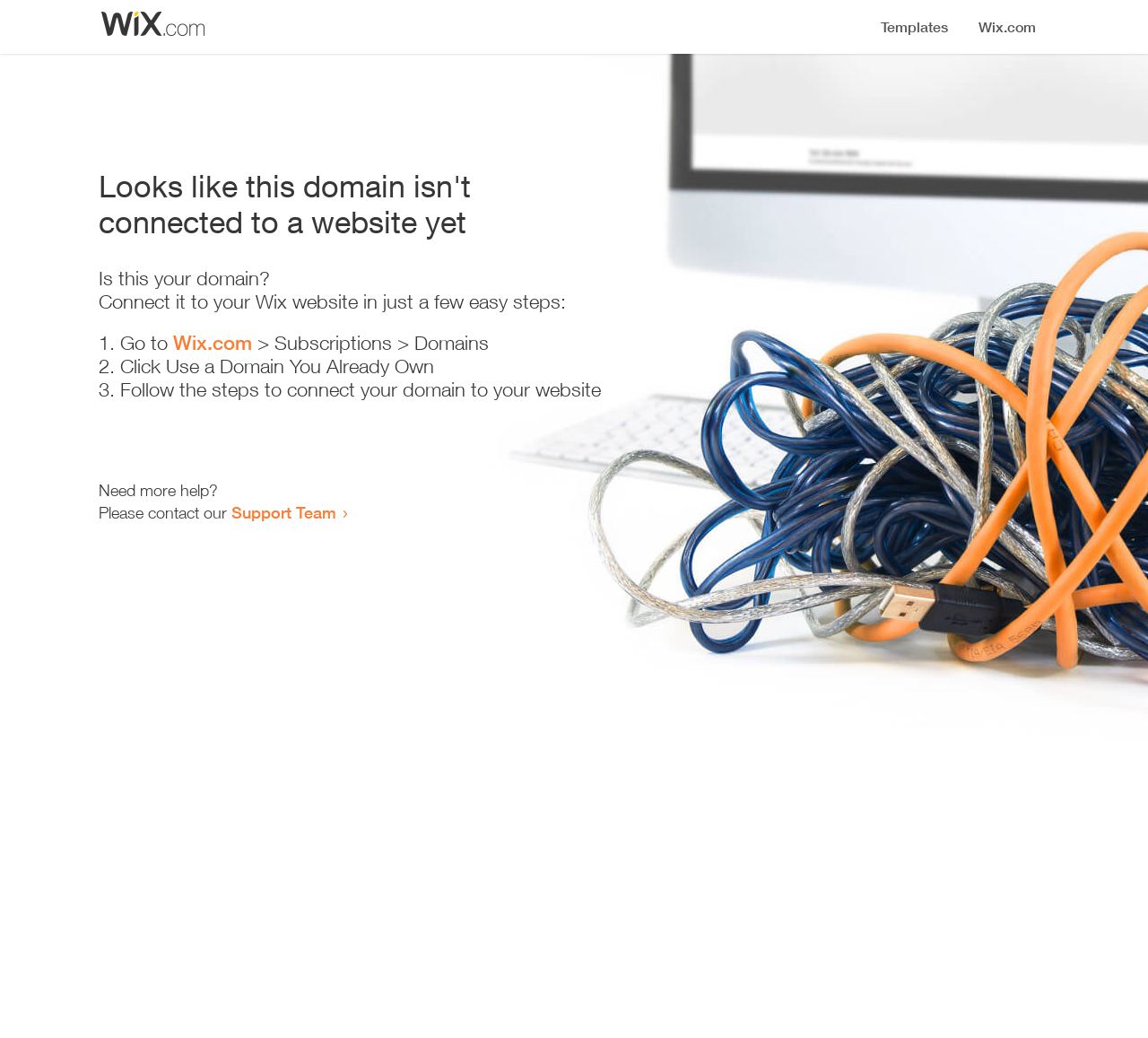Where should the user go to connect their domain? Look at the image and give a one-word or short phrase answer.

Wix.com